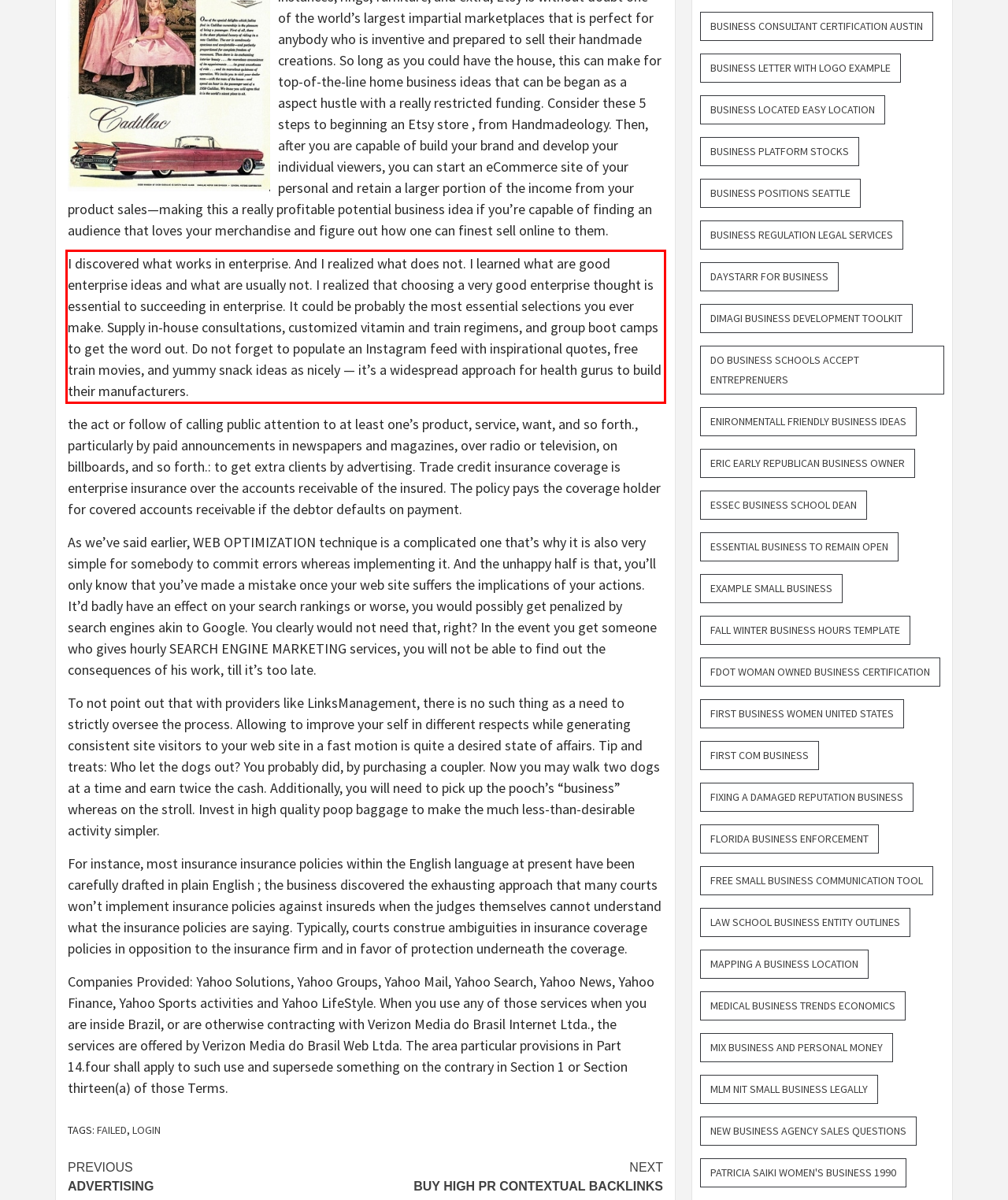Please extract the text content within the red bounding box on the webpage screenshot using OCR.

I discovered what works in enterprise. And I realized what does not. I learned what are good enterprise ideas and what are usually not. I realized that choosing a very good enterprise thought is essential to succeeding in enterprise. It could be probably the most essential selections you ever make. Supply in-house consultations, customized vitamin and train regimens, and group boot camps to get the word out. Do not forget to populate an Instagram feed with inspirational quotes, free train movies, and yummy snack ideas as nicely — it’s a widespread approach for health gurus to build their manufacturers.